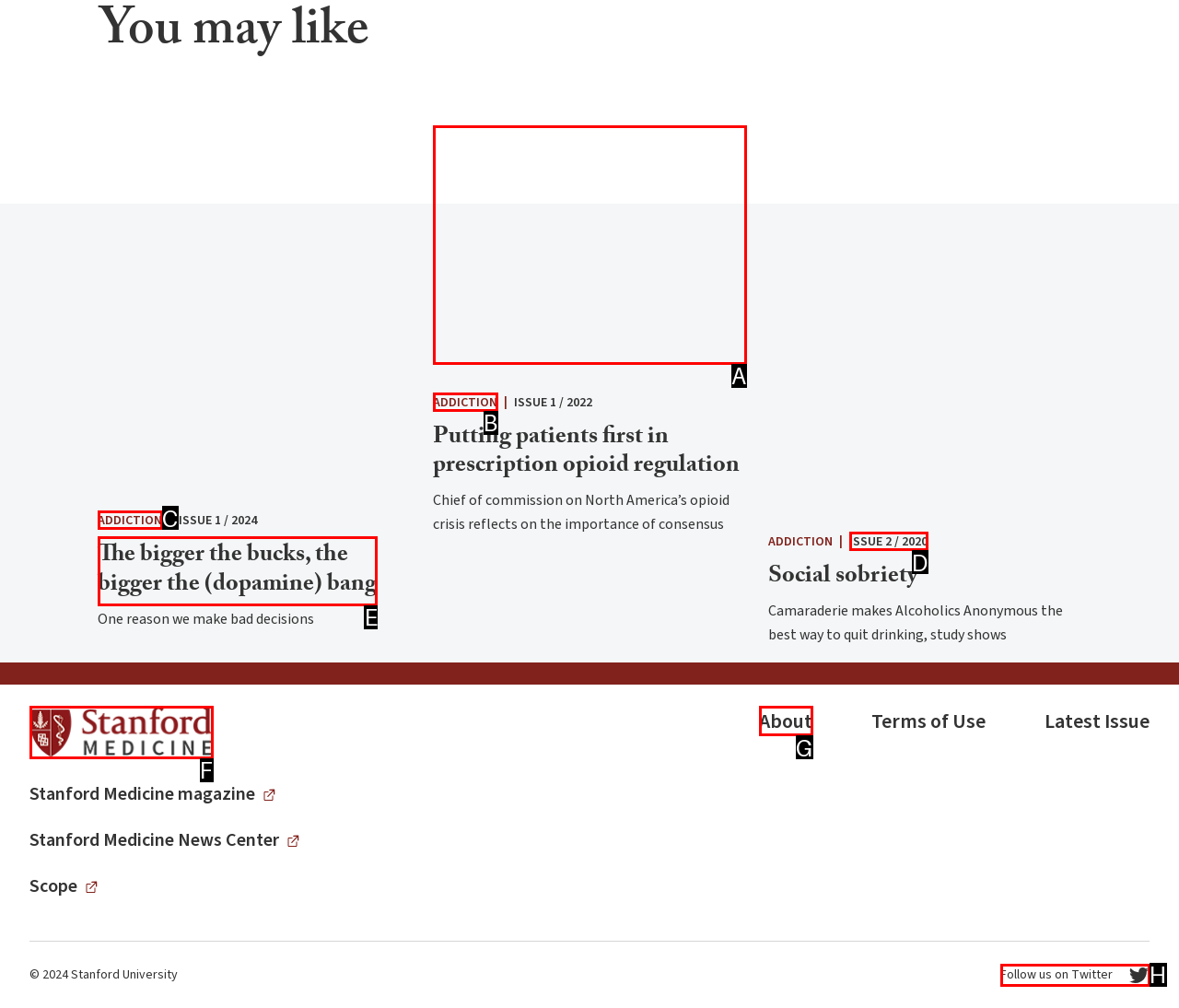Point out which HTML element you should click to fulfill the task: View full article for The bigger the bucks, the bigger the (dopamine) bang.
Provide the option's letter from the given choices.

E